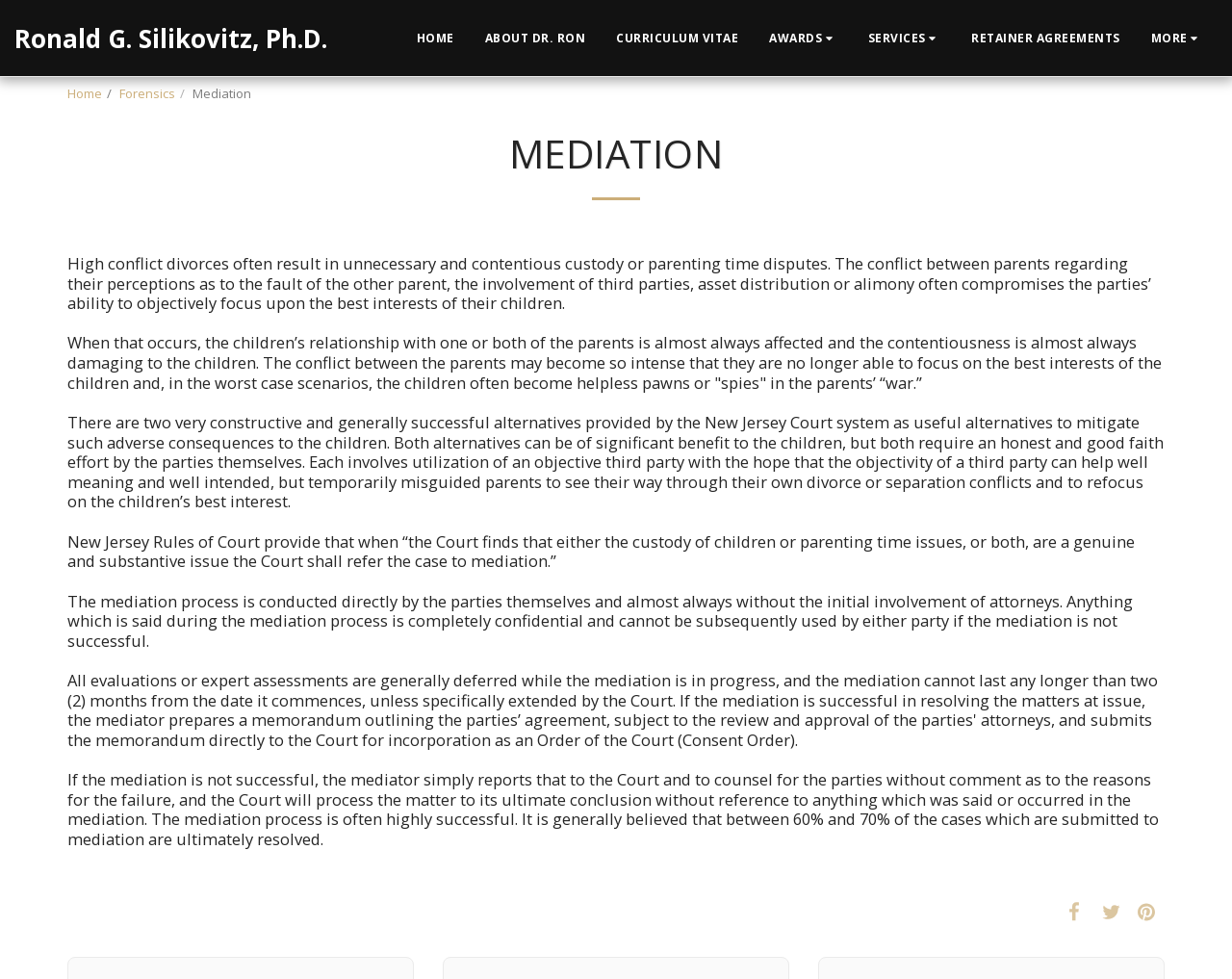What is the main topic of this webpage?
Refer to the image and give a detailed answer to the question.

Based on the webpage content, the main topic is mediation, which is evident from the heading 'MEDIATION' and the text discussing mediation as an alternative to mitigate adverse consequences to children in high conflict divorces.